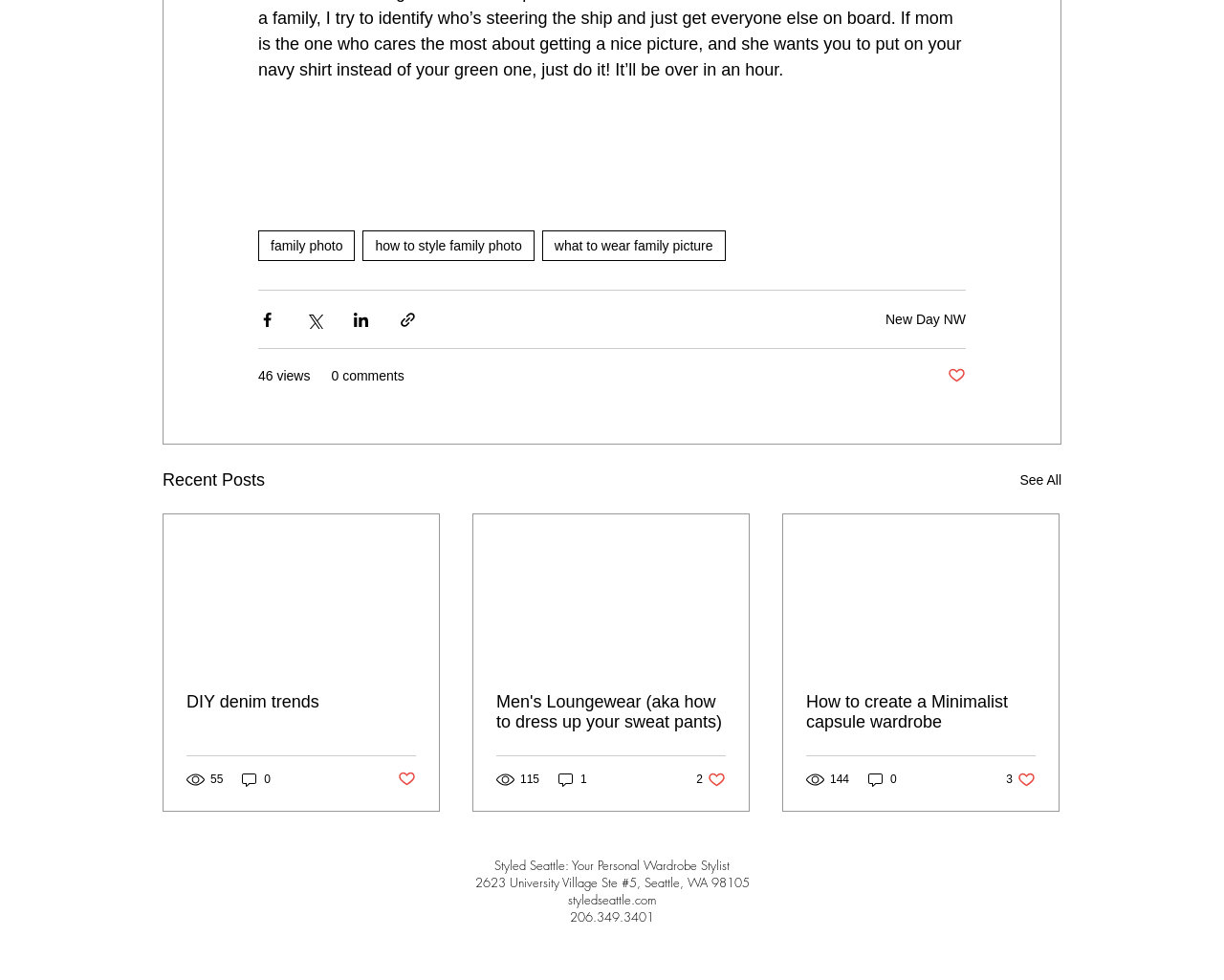Based on the visual content of the image, answer the question thoroughly: What is the phone number of Styled Seattle?

The answer can be found in the StaticText element with the text '206.349.3401' which is a child element of the heading element containing the text 'Styled Seattle: Your Personal Wardrobe Stylist 2623 University Village Ste #5, Seattle, WA 98105 styledseattle.com 206.349.3401'. The phone number of Styled Seattle is '206.349.3401'.